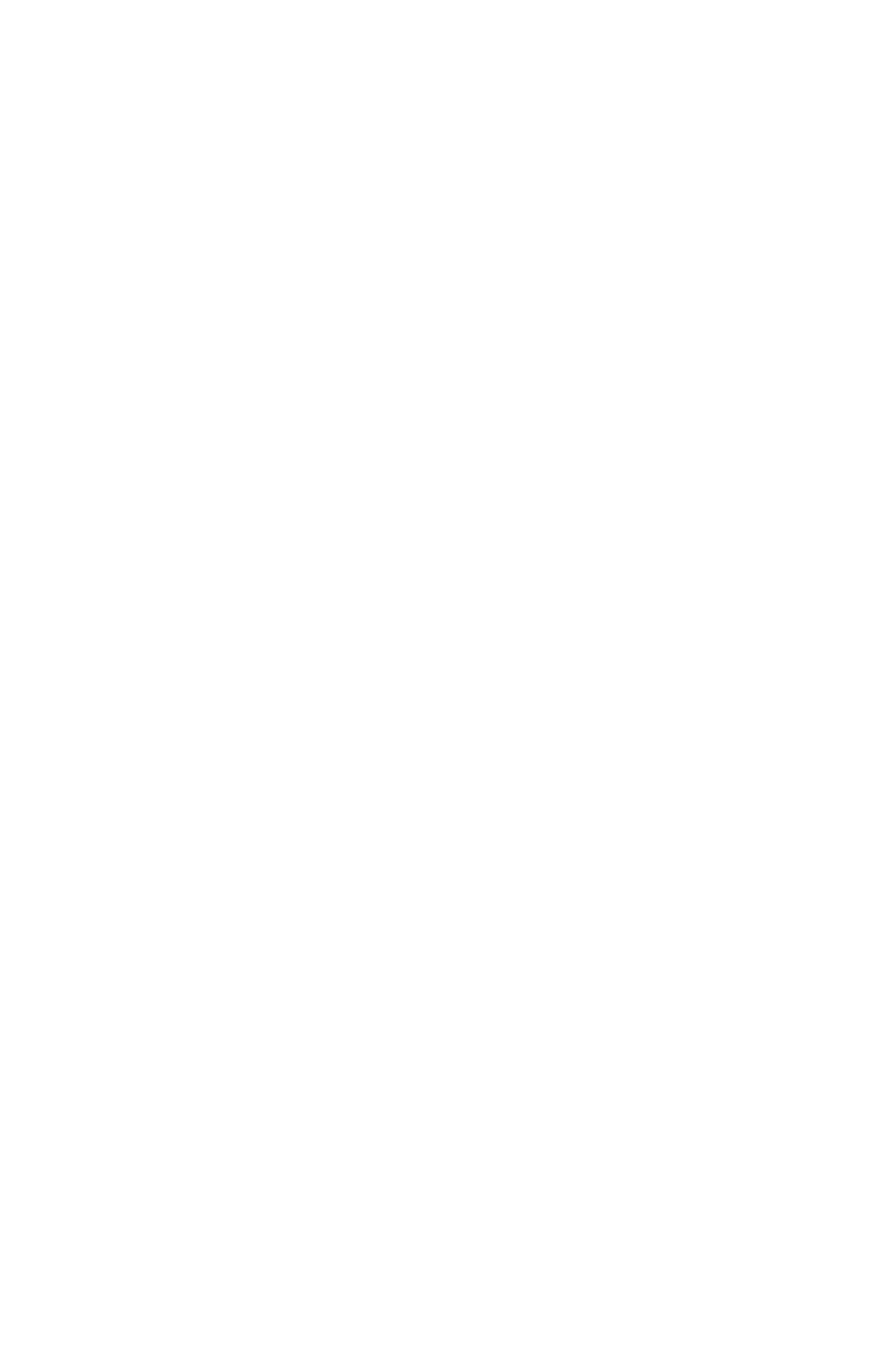Determine the bounding box coordinates of the region that needs to be clicked to achieve the task: "Access the Crerar library".

[0.077, 0.669, 0.179, 0.695]